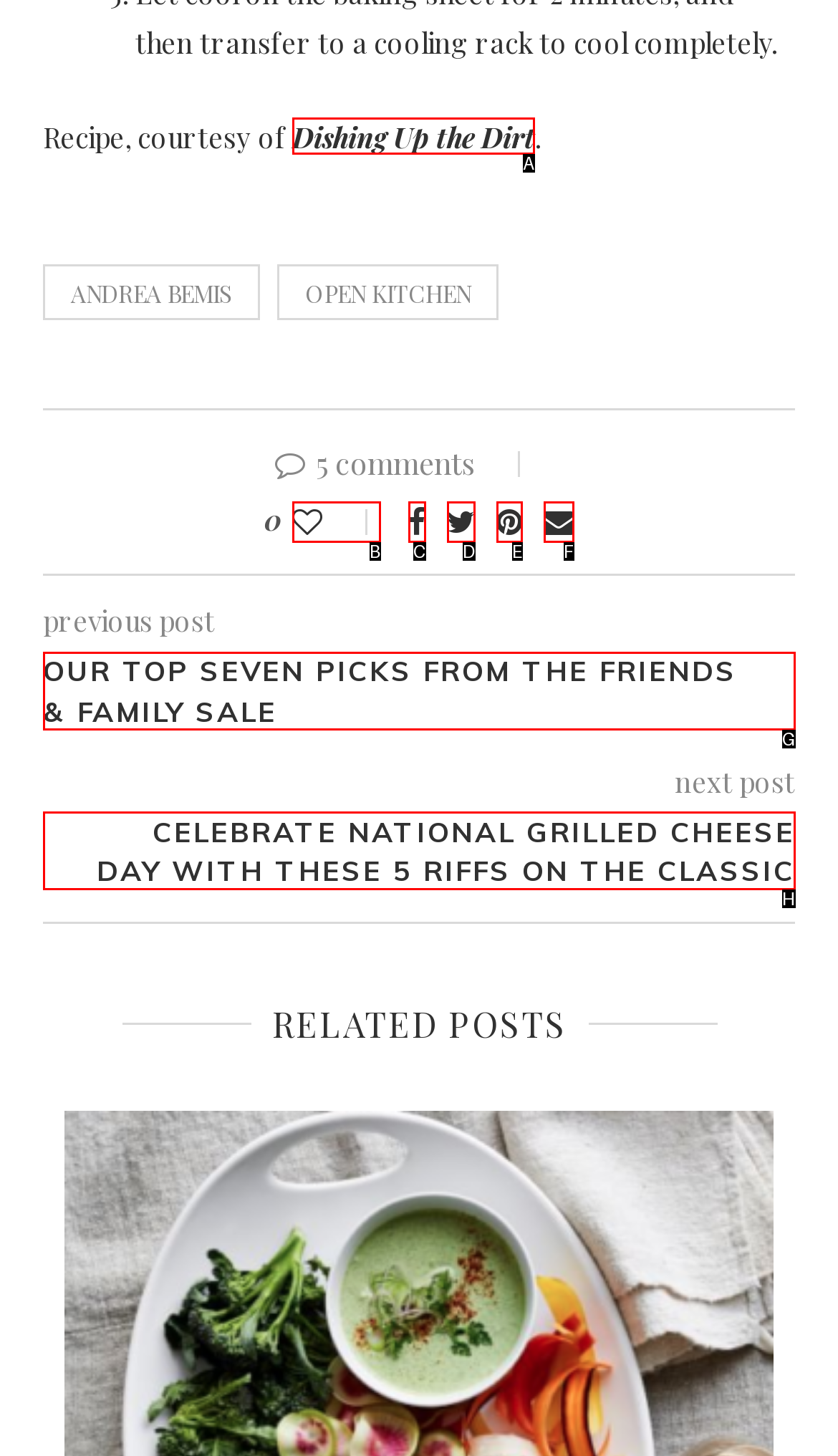Identify the letter of the UI element you need to select to accomplish the task: visit the website of Dishing Up the Dirt.
Respond with the option's letter from the given choices directly.

A